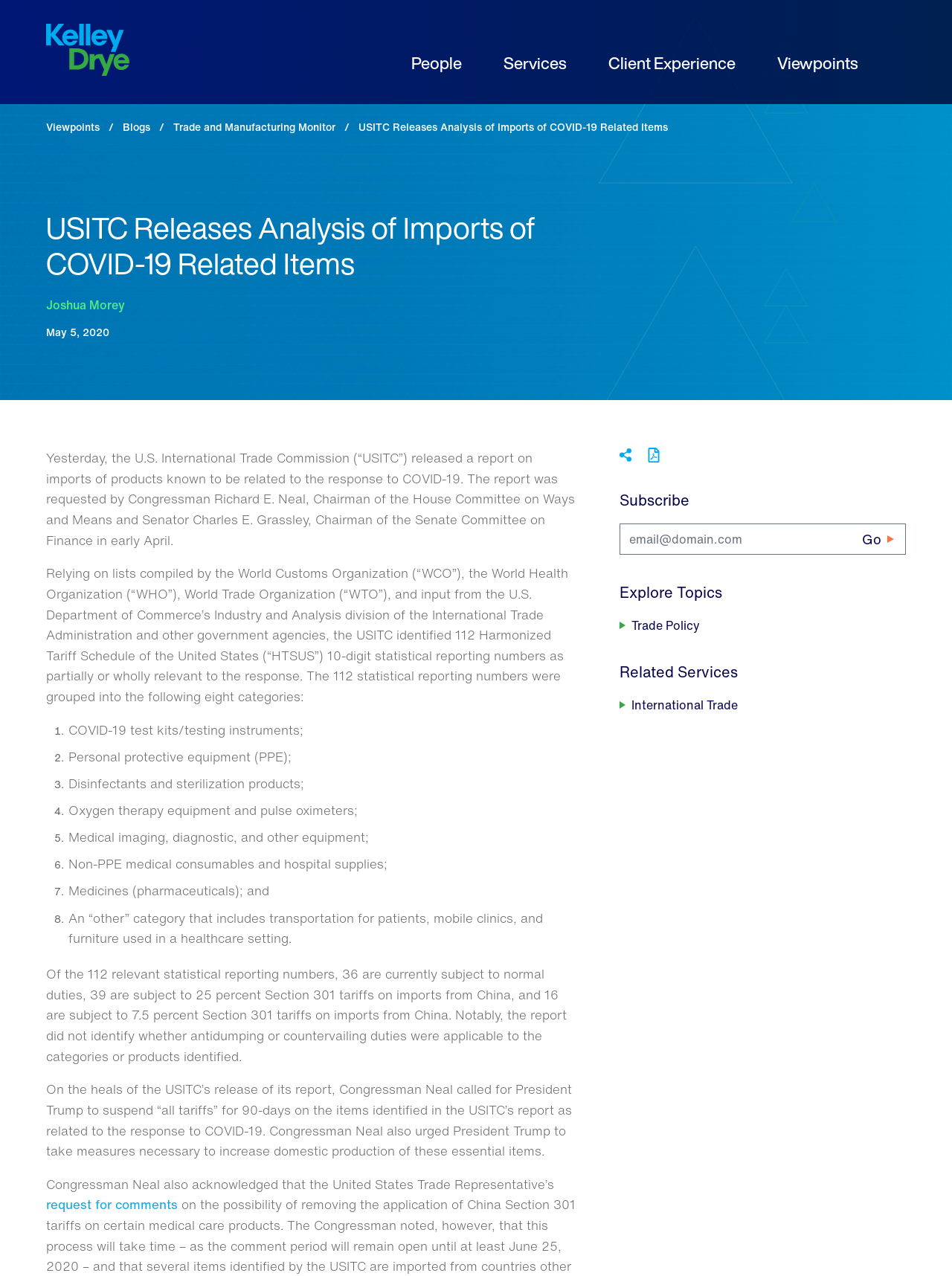Please determine the bounding box coordinates of the element's region to click in order to carry out the following instruction: "Click the 'Viewpoints' link". The coordinates should be four float numbers between 0 and 1, i.e., [left, top, right, bottom].

[0.816, 0.04, 0.902, 0.059]